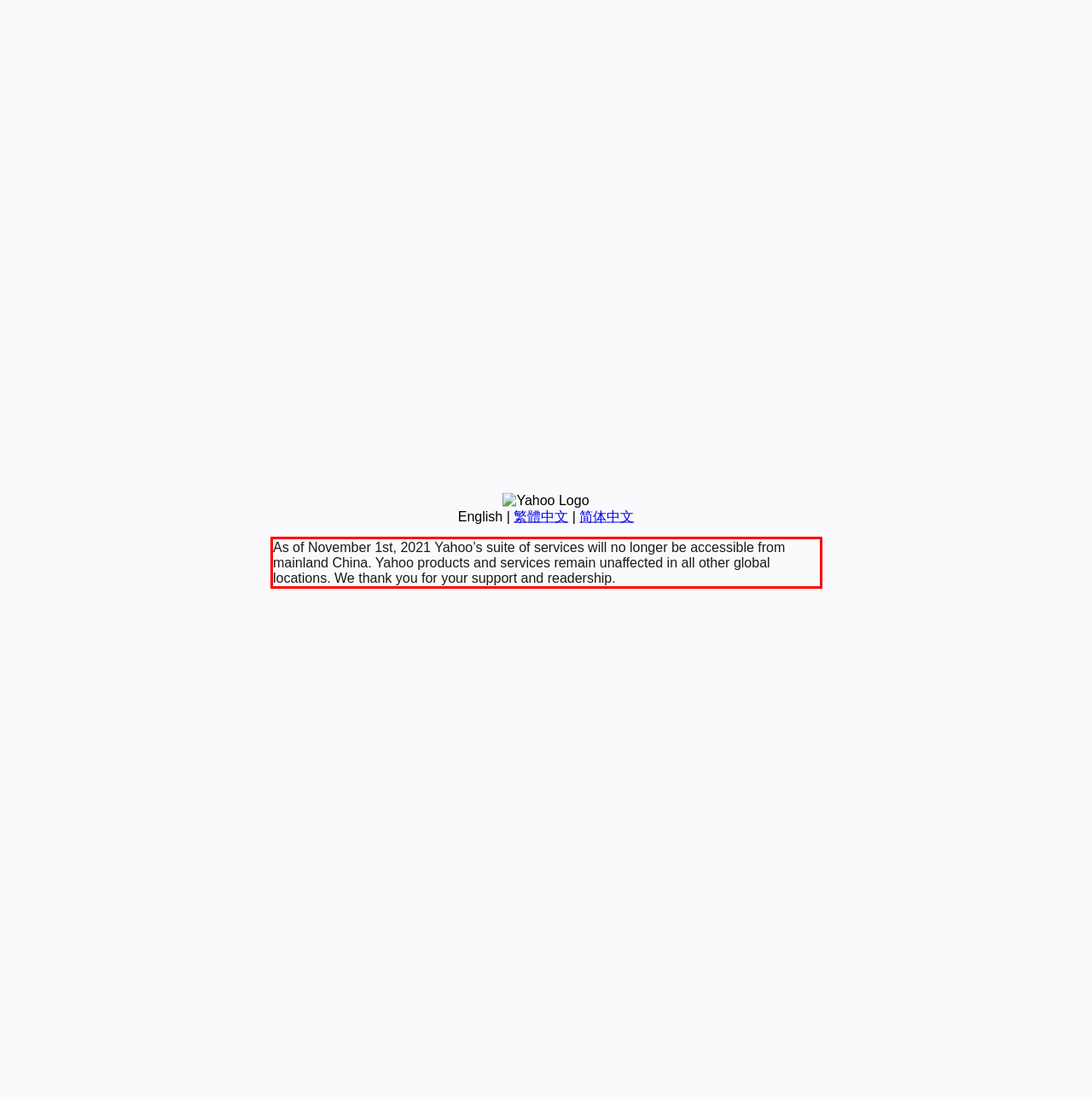From the provided screenshot, extract the text content that is enclosed within the red bounding box.

As of November 1st, 2021 Yahoo’s suite of services will no longer be accessible from mainland China. Yahoo products and services remain unaffected in all other global locations. We thank you for your support and readership.